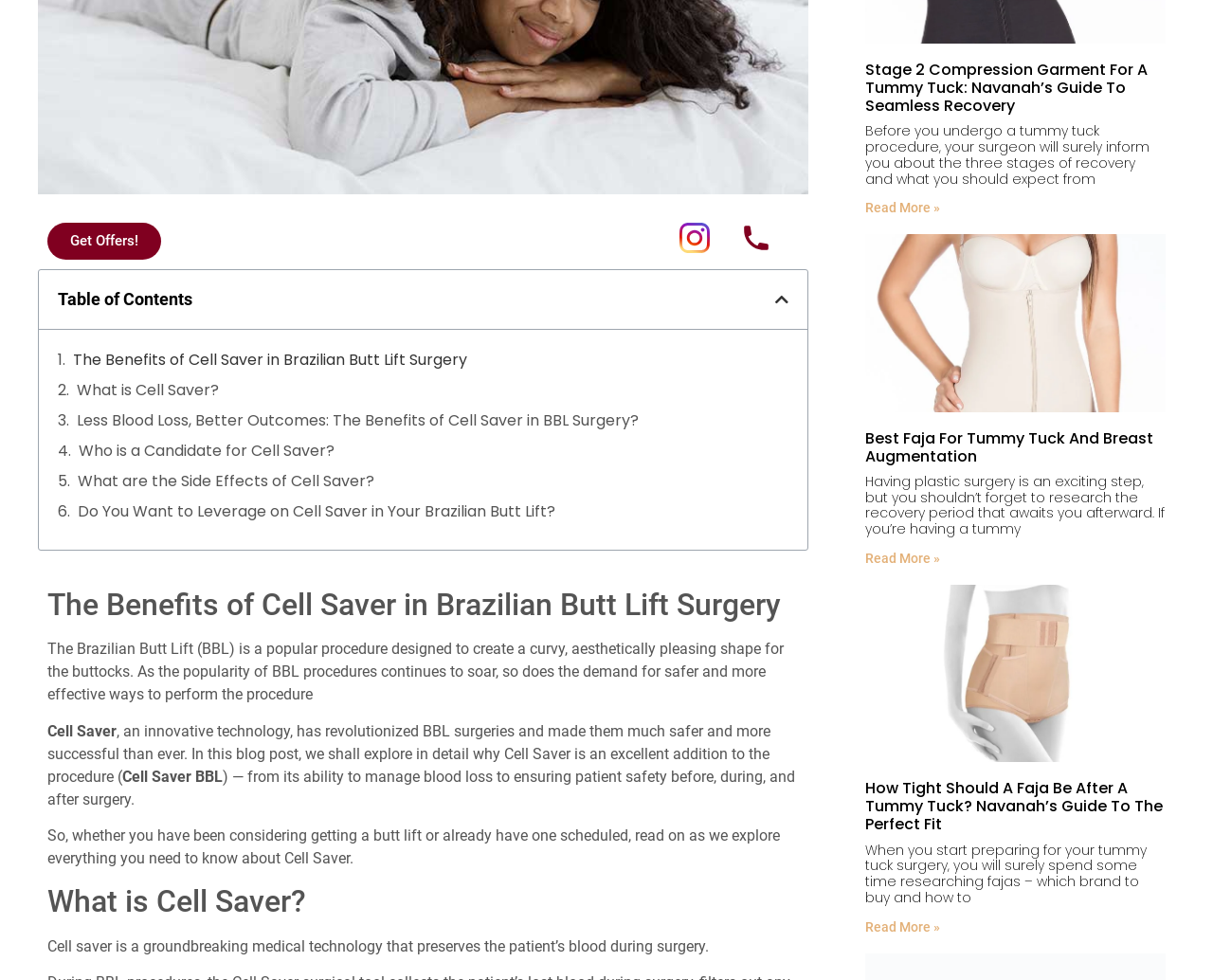Using the provided element description, identify the bounding box coordinates as (top-left x, top-left y, bottom-right x, bottom-right y). Ensure all values are between 0 and 1. Description: logged in

None